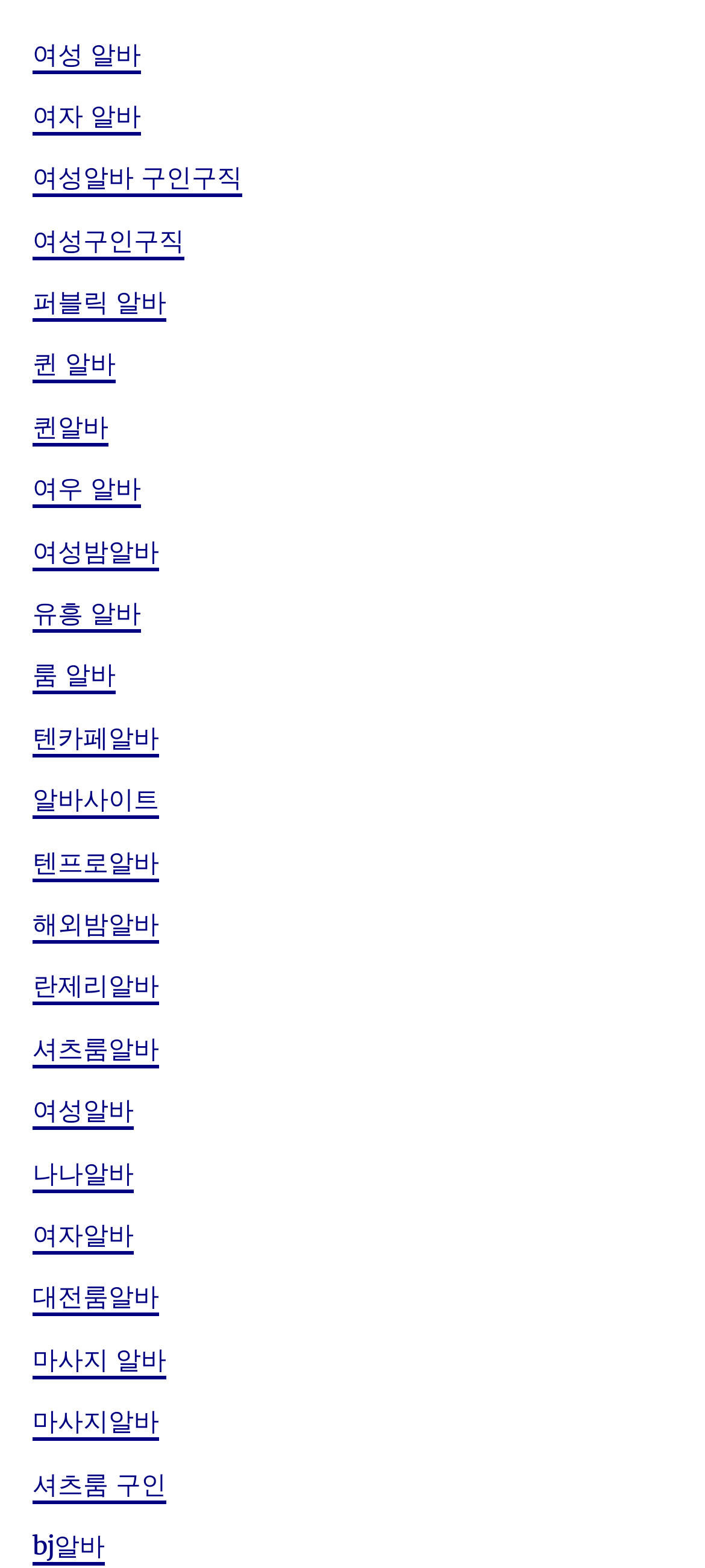Provide a brief response to the question using a single word or phrase: 
How are the links on this webpage organized?

Vertically